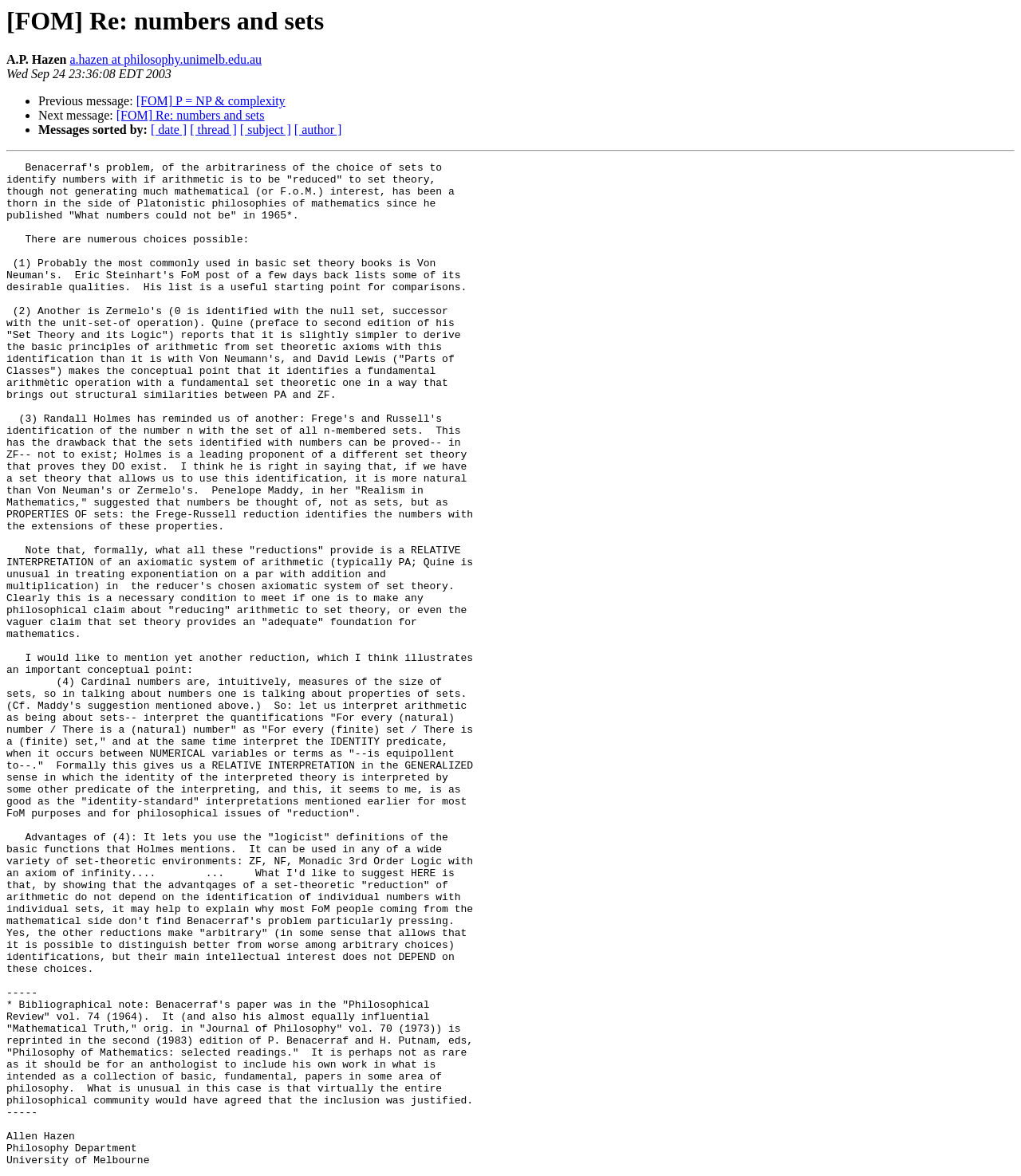Provide a thorough summary of the webpage.

This webpage appears to be a forum post or an email thread discussing philosophical and mathematical concepts, specifically the relationship between numbers and sets. 

At the top of the page, there is a heading that reads '[FOM] Re: numbers and sets', which is also the title of the webpage. Below the heading, there is a section with the author's name, 'A.P. Hazen', and their email address. The date 'Wed Sep 24 23:36:08 EDT 2003' is also displayed.

The main content of the webpage is a long text passage that discusses various mathematical and philosophical concepts, including Benacerraf's problem, set theory, and the reduction of arithmetic to set theory. The text is divided into paragraphs and includes references to other authors and their works.

On the left side of the page, there is a list of links to other messages in the thread, including 'Previous message', 'Next message', and links to sort messages by date, thread, subject, or author.

The overall layout of the webpage is simple and focused on presenting the text content, with minimal visual elements or distractions.